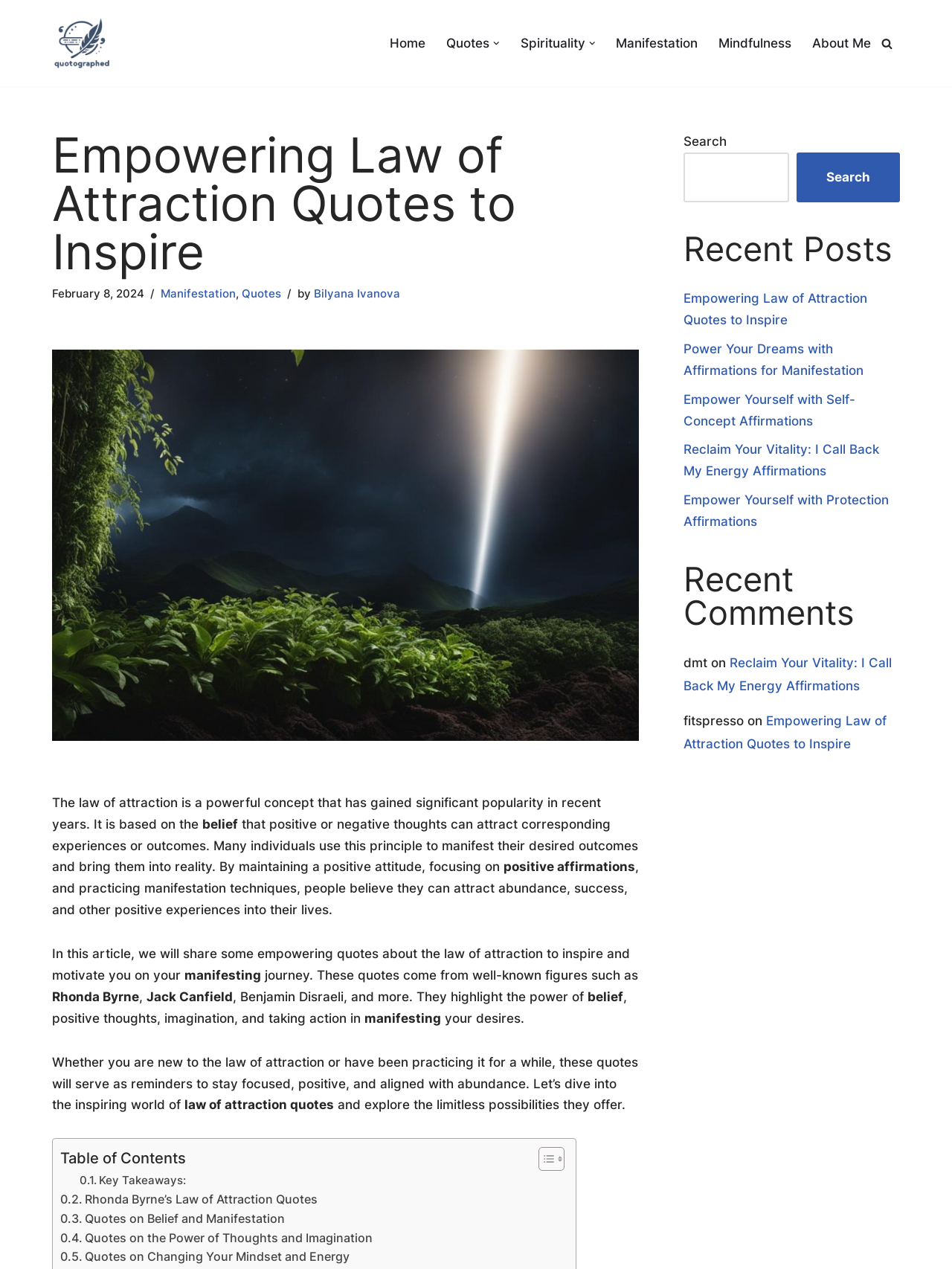Locate the bounding box coordinates of the region to be clicked to comply with the following instruction: "Click on the 'Home' link". The coordinates must be four float numbers between 0 and 1, in the form [left, top, right, bottom].

[0.409, 0.026, 0.447, 0.042]